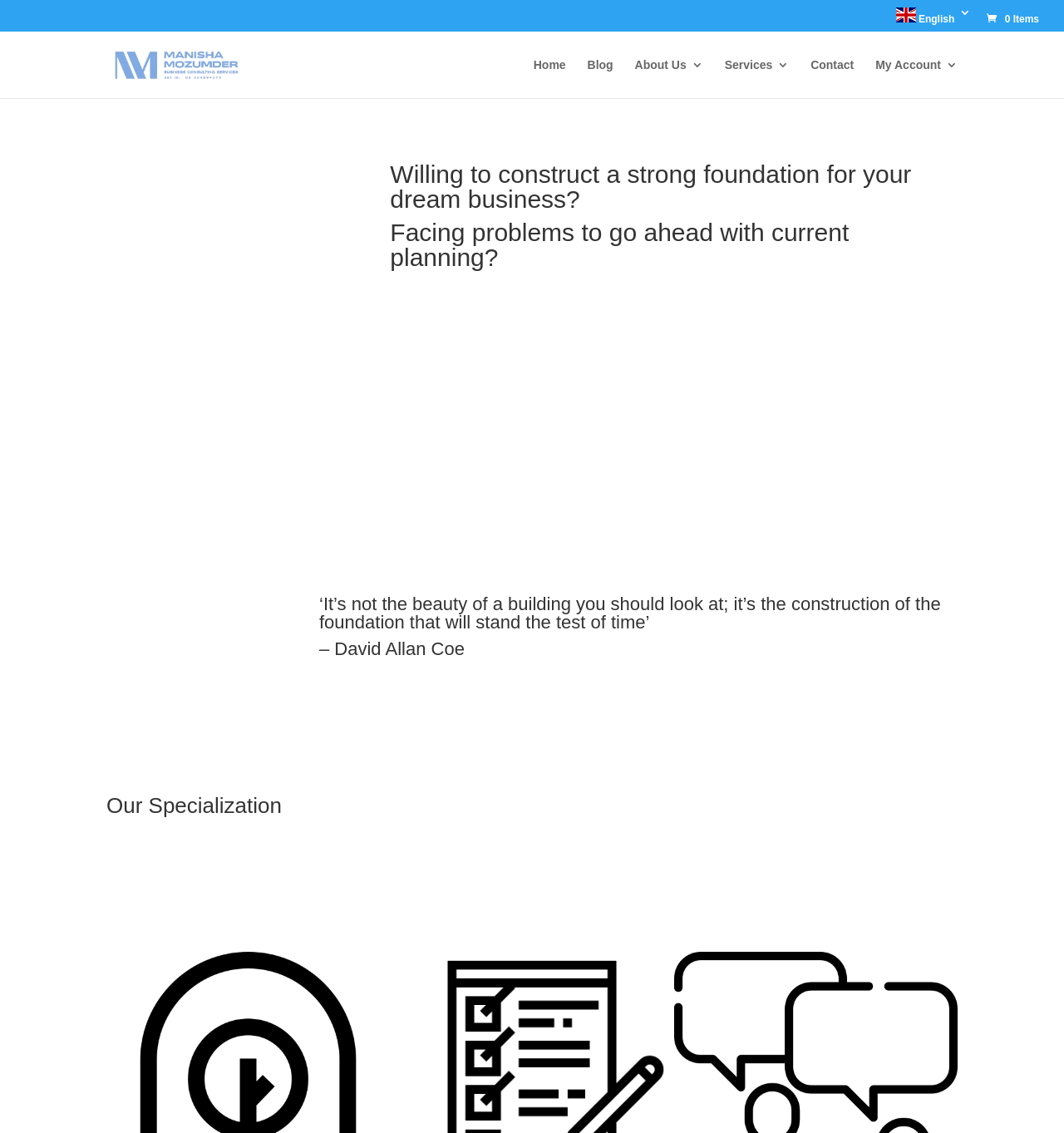Please determine the bounding box coordinates of the element to click in order to execute the following instruction: "Contact us". The coordinates should be four float numbers between 0 and 1, specified as [left, top, right, bottom].

[0.762, 0.052, 0.803, 0.087]